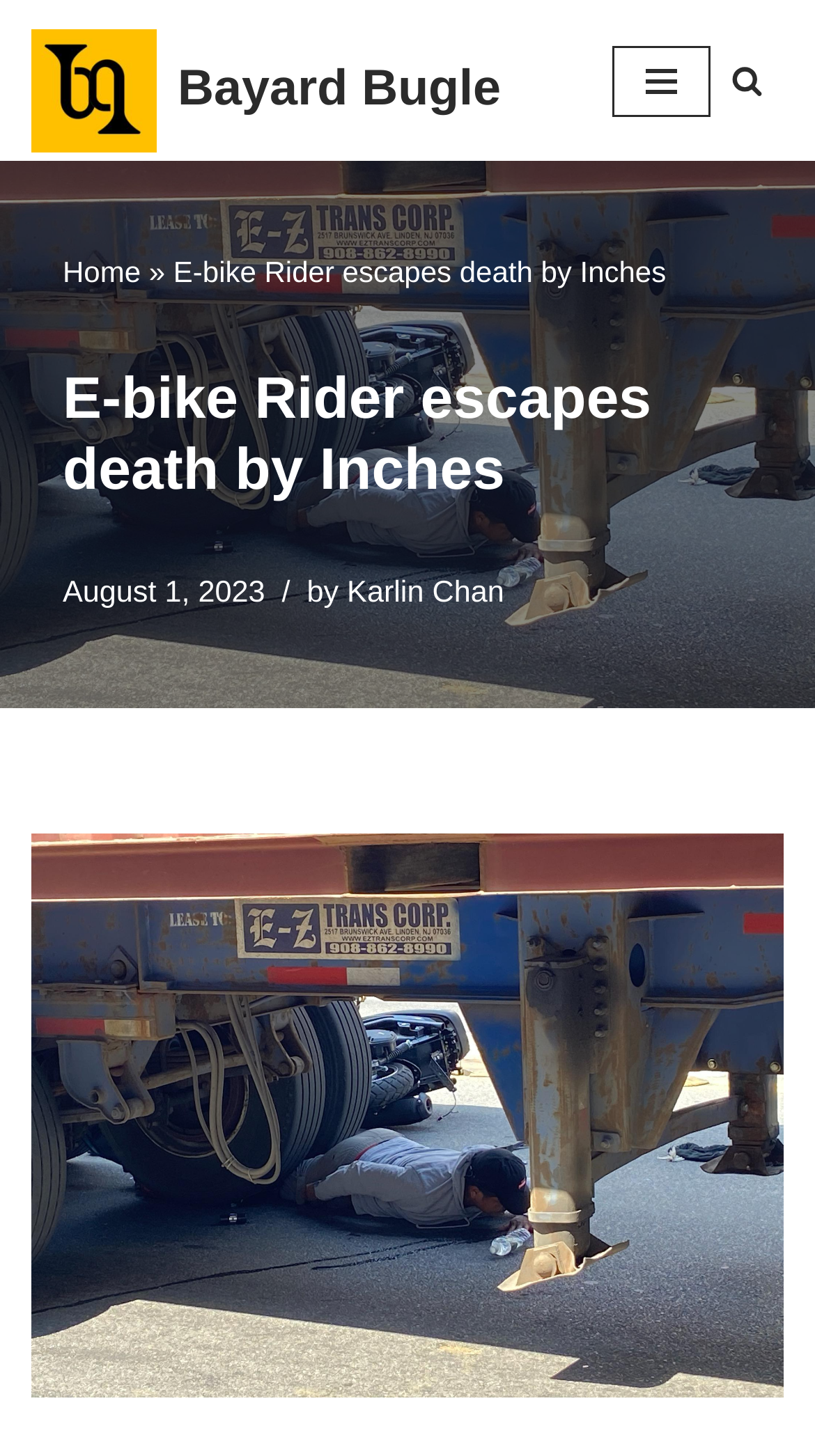Determine the main headline of the webpage and provide its text.

E-bike Rider escapes death by Inches